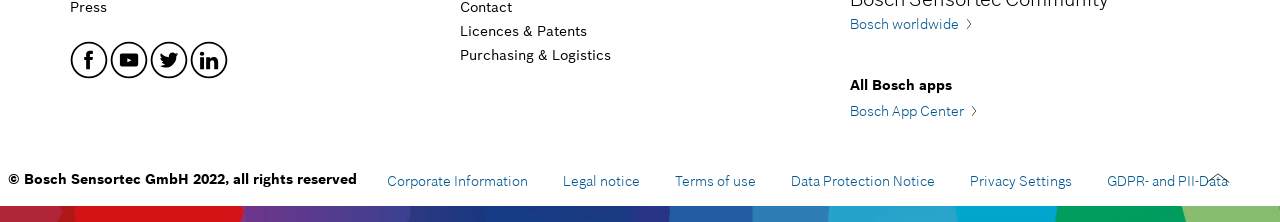What is the purpose of the 'Bosch App Center' link?
Carefully examine the image and provide a detailed answer to the question.

The 'Bosch App Center' link is accompanied by an icon of an arrow pointing to the right. Its purpose is to allow users to access a collection of Bosch apps, which are likely related to the company's products or services.